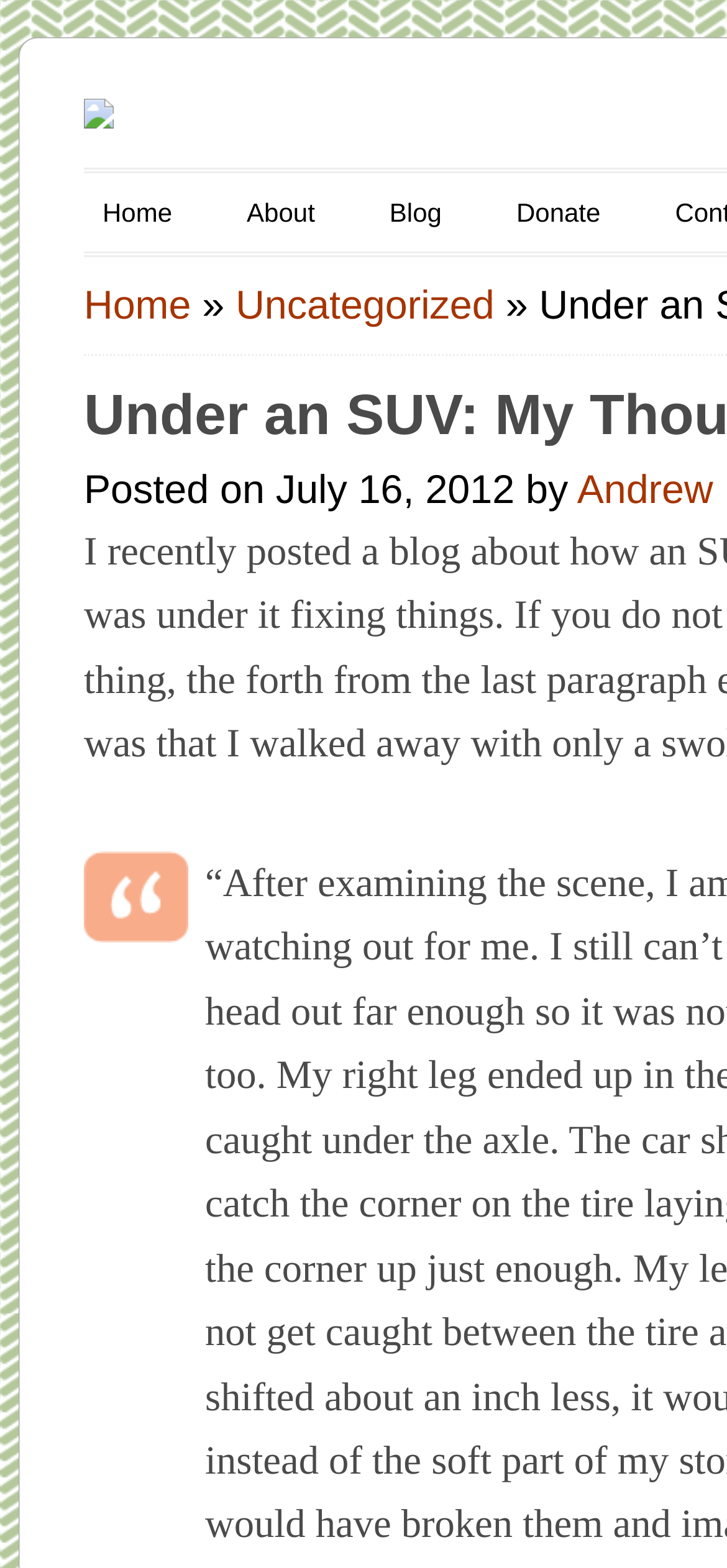Show the bounding box coordinates of the region that should be clicked to follow the instruction: "make a donation."

[0.685, 0.117, 0.852, 0.154]